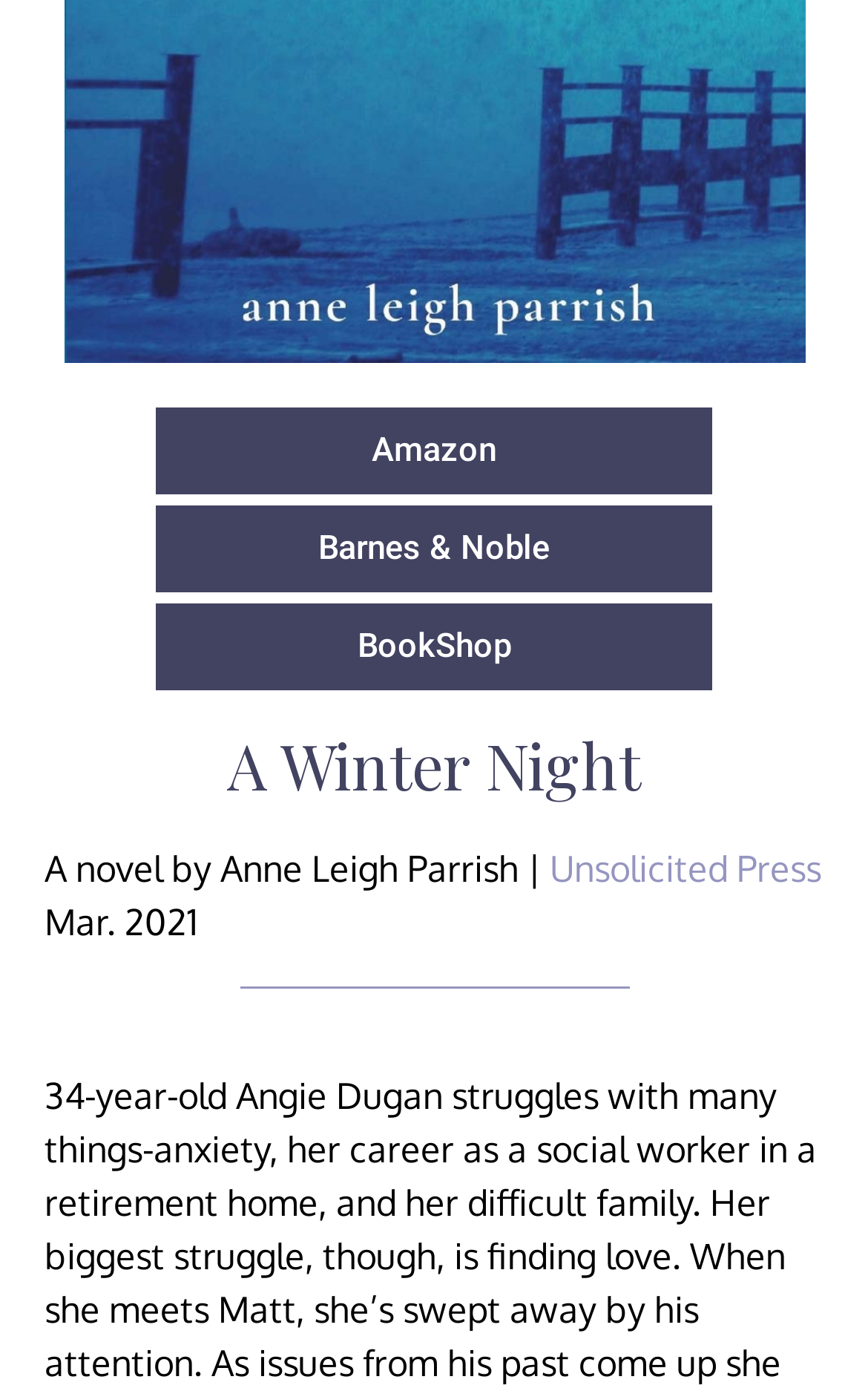Use a single word or phrase to respond to the question:
Who is the author of the novel?

Anne Leigh Parrish